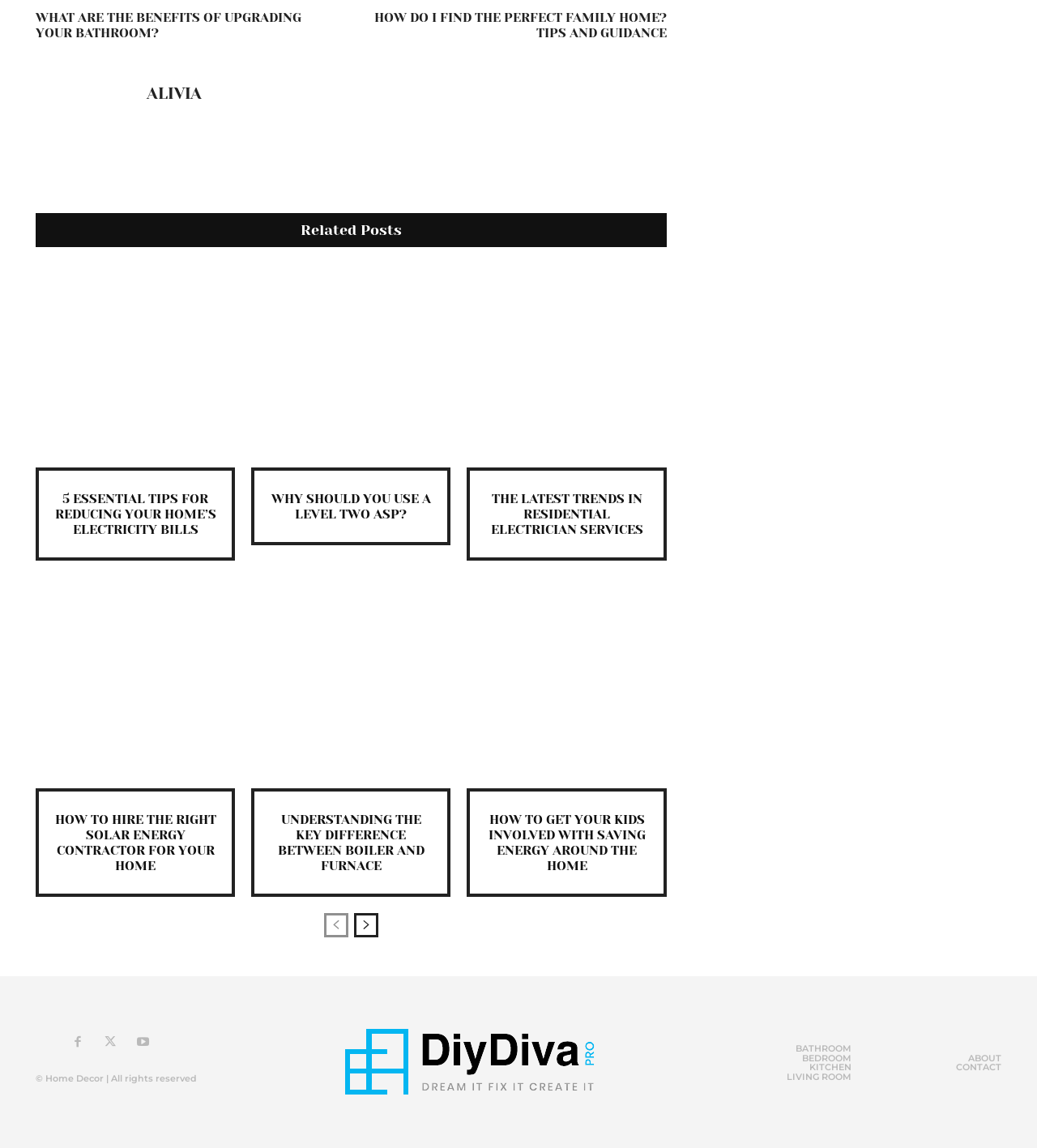Please identify the bounding box coordinates of the region to click in order to complete the task: "Click on '5 Essential Tips For Reducing Your Home’s Electricity Bills'". The coordinates must be four float numbers between 0 and 1, specified as [left, top, right, bottom].

[0.034, 0.233, 0.227, 0.407]